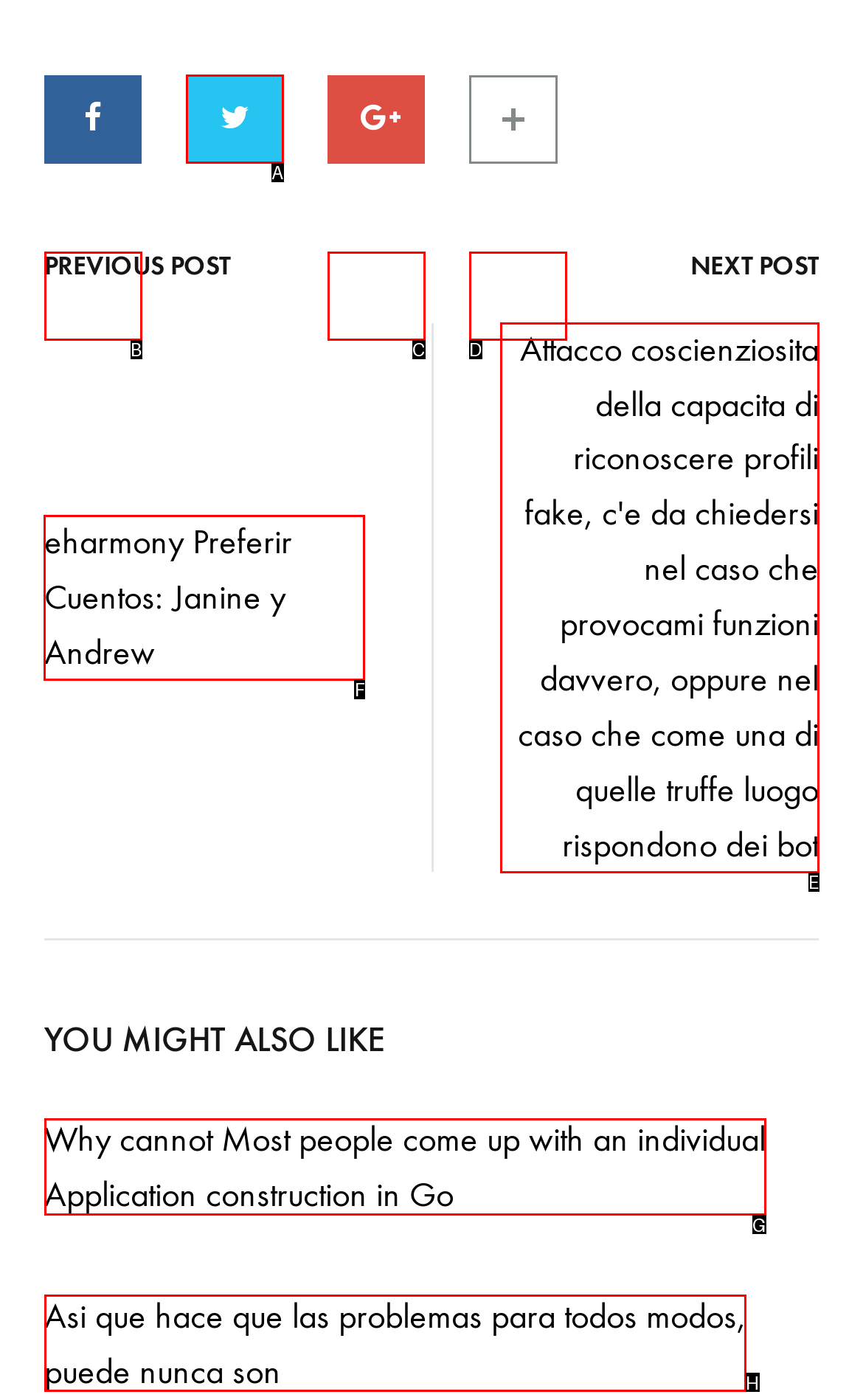For the task: Read the article about eharmony, tell me the letter of the option you should click. Answer with the letter alone.

F